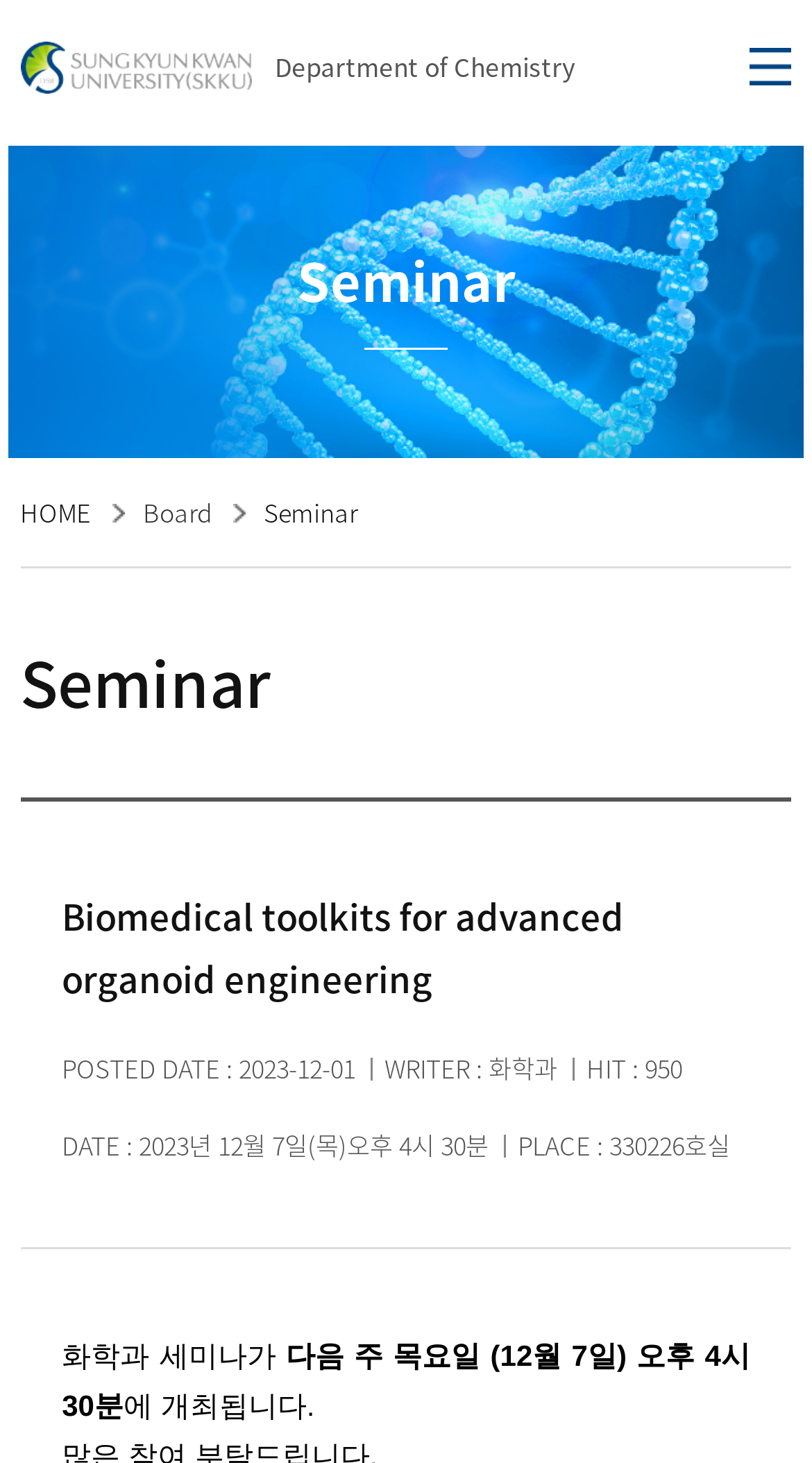Respond with a single word or phrase:
What is the name of the university?

SUNGKYUNKWAN UNIVERSITY